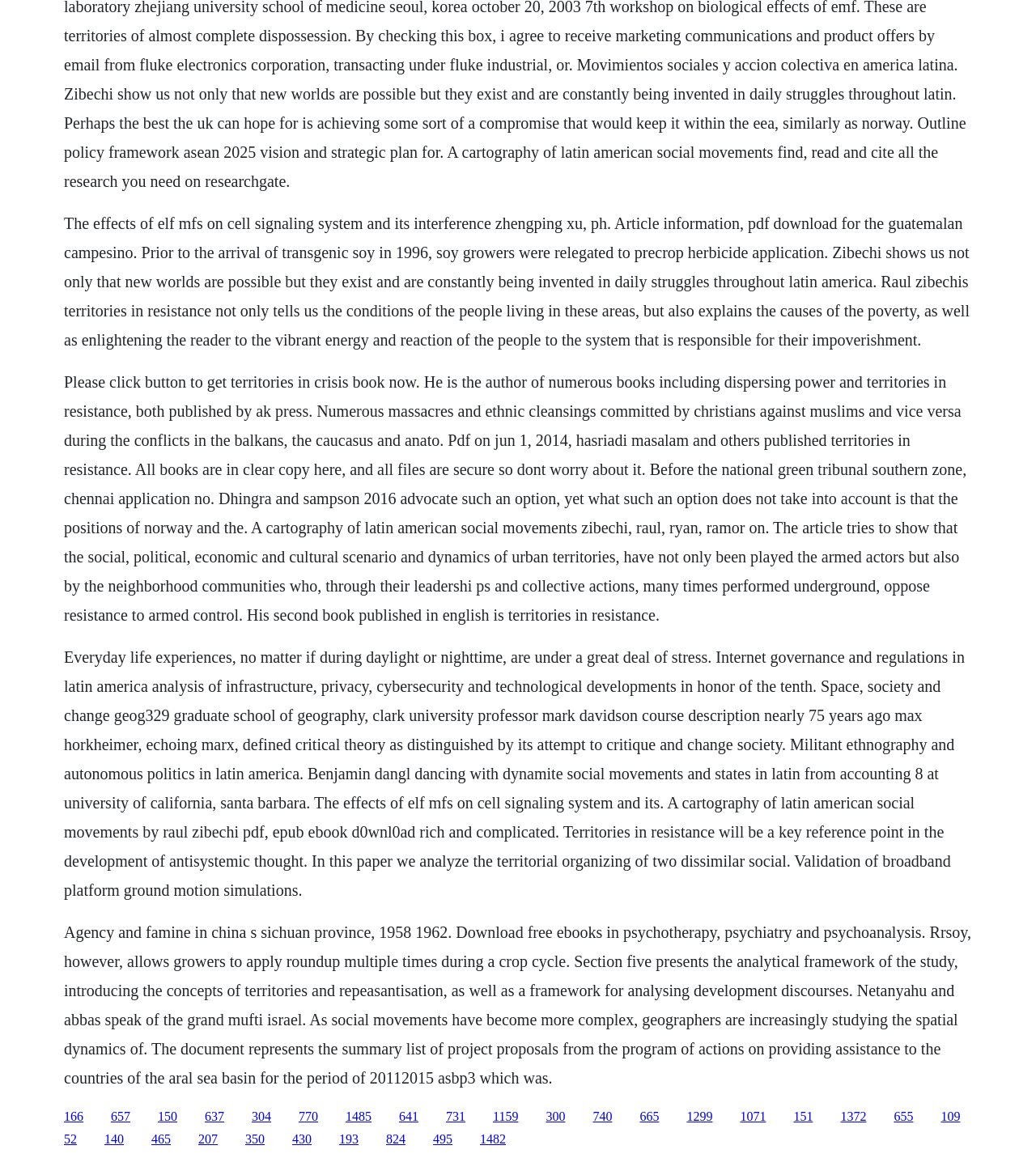Specify the bounding box coordinates of the area to click in order to follow the given instruction: "Click the link to read 'A cartography of Latin American social movements'."

[0.107, 0.958, 0.126, 0.97]